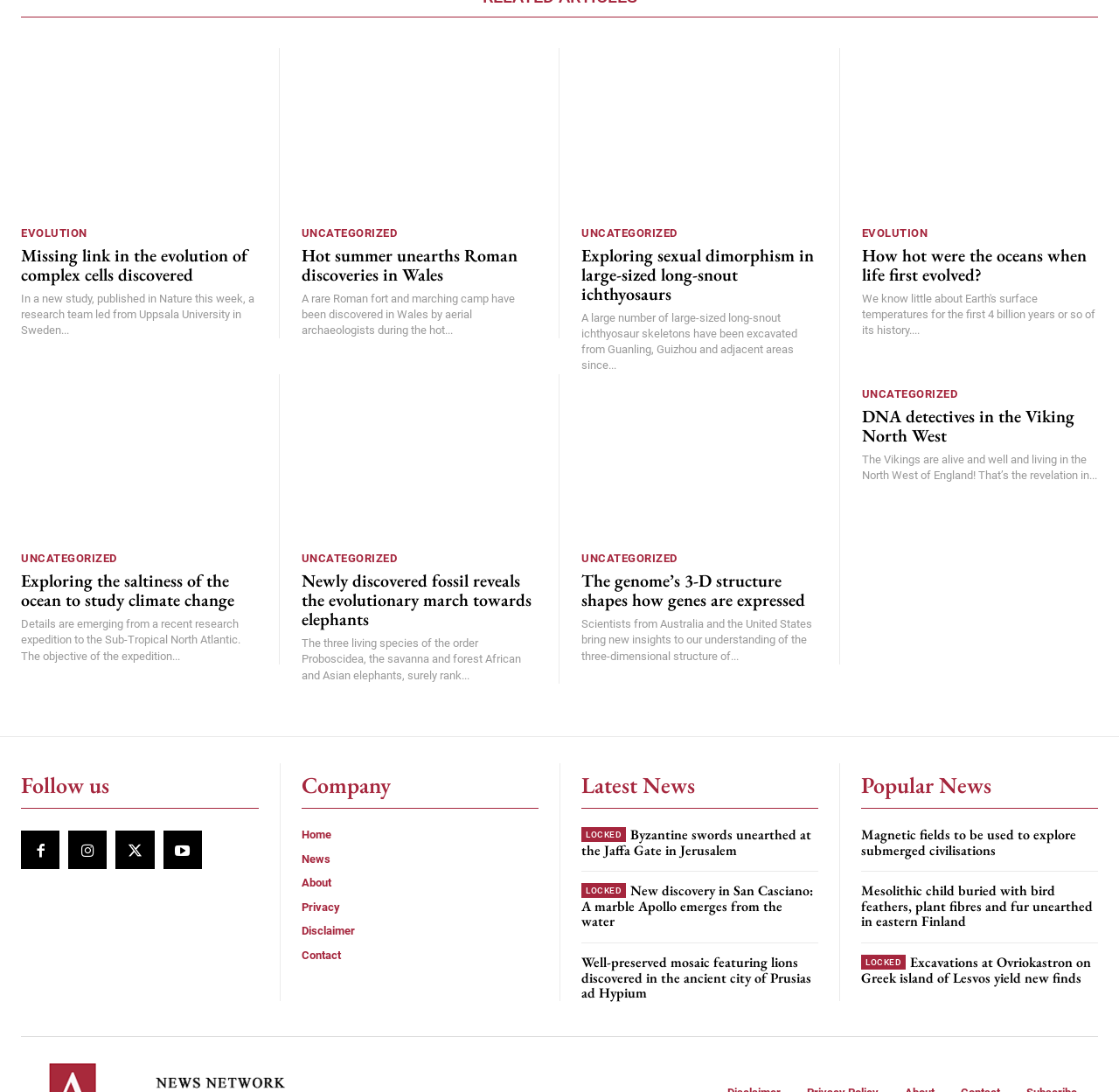Please determine the bounding box coordinates of the element's region to click in order to carry out the following instruction: "Click on the link 'How hot were the oceans when life first evolved?'". The coordinates should be four float numbers between 0 and 1, i.e., [left, top, right, bottom].

[0.77, 0.044, 0.98, 0.195]